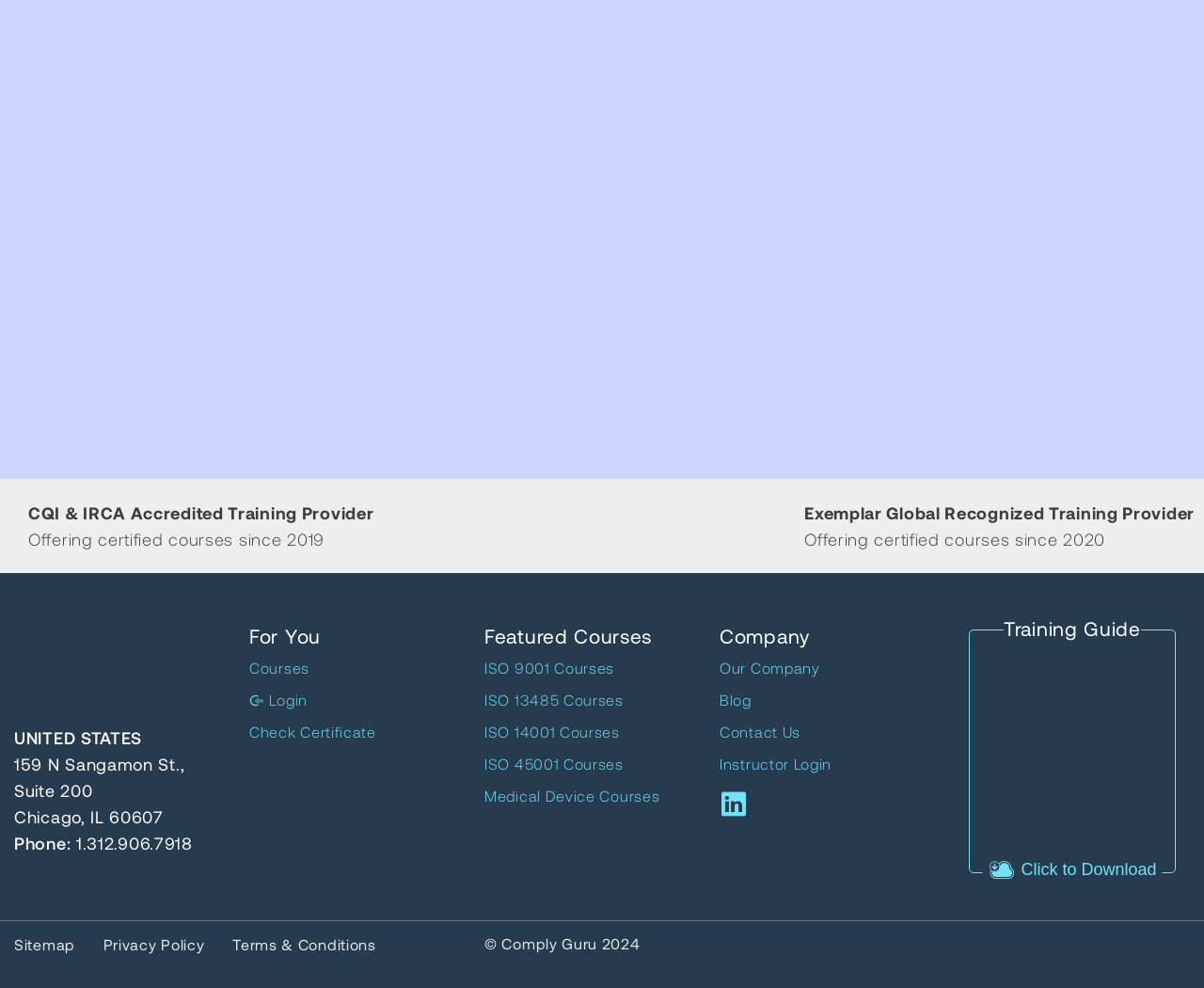What is the year of copyright?
Kindly answer the question with as much detail as you can.

The year of copyright can be found at the bottom of the webpage, where it says '© Comply Guru 2024'.